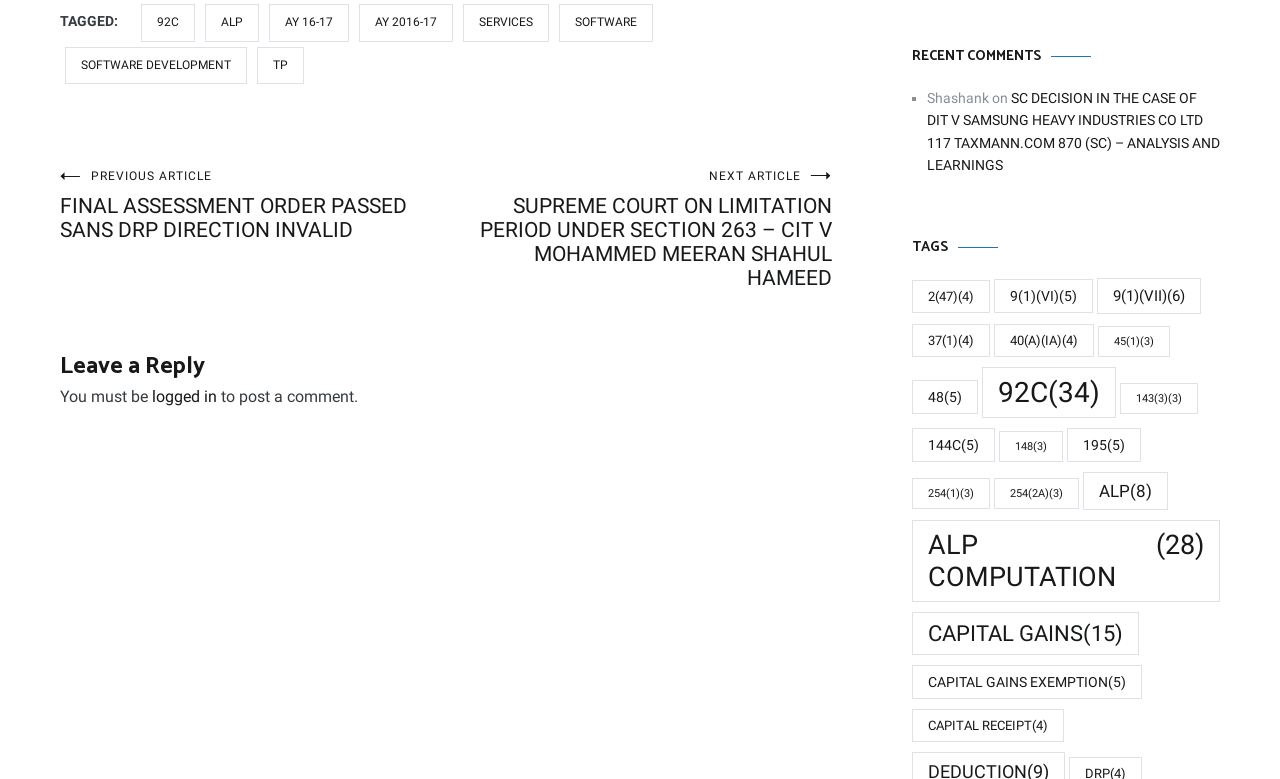What is required to post a comment?
Look at the screenshot and respond with one word or a short phrase.

Logged in